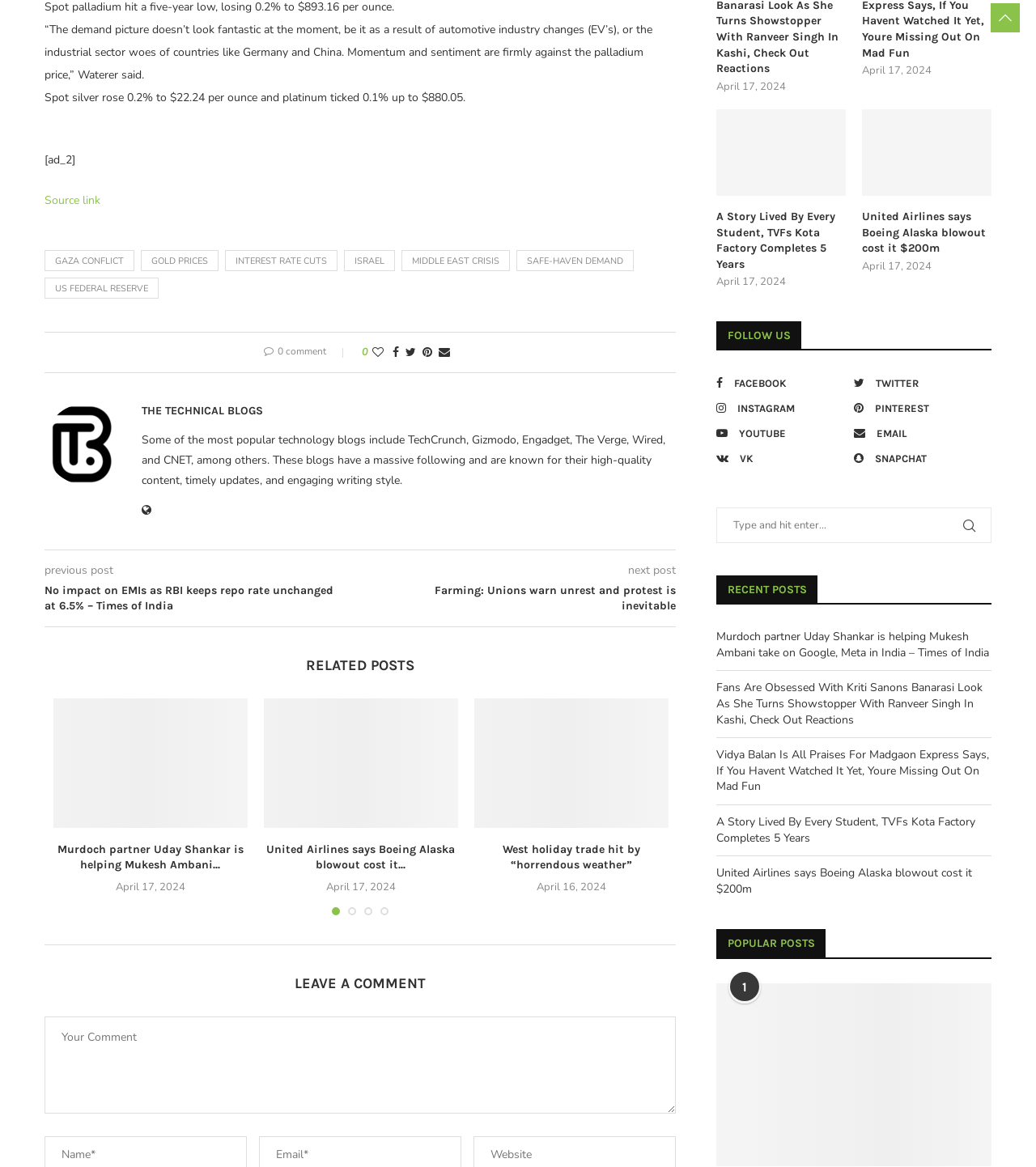How many comments are there on this post?
Examine the image and provide an in-depth answer to the question.

The text '0 comment' indicates that there are no comments on this post.